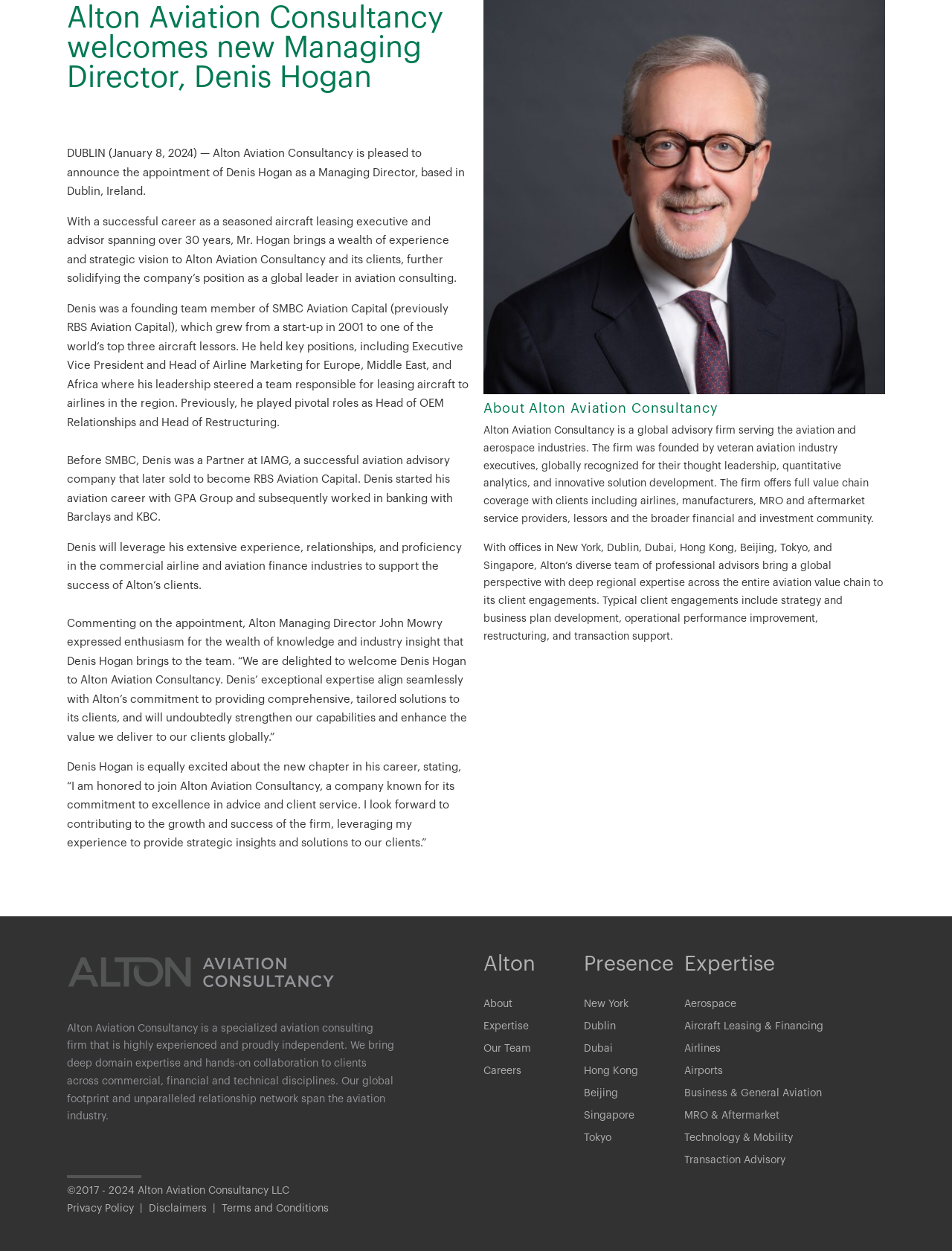Using the provided description: "Dublin", find the bounding box coordinates of the corresponding UI element. The output should be four float numbers between 0 and 1, in the format [left, top, right, bottom].

[0.613, 0.814, 0.719, 0.826]